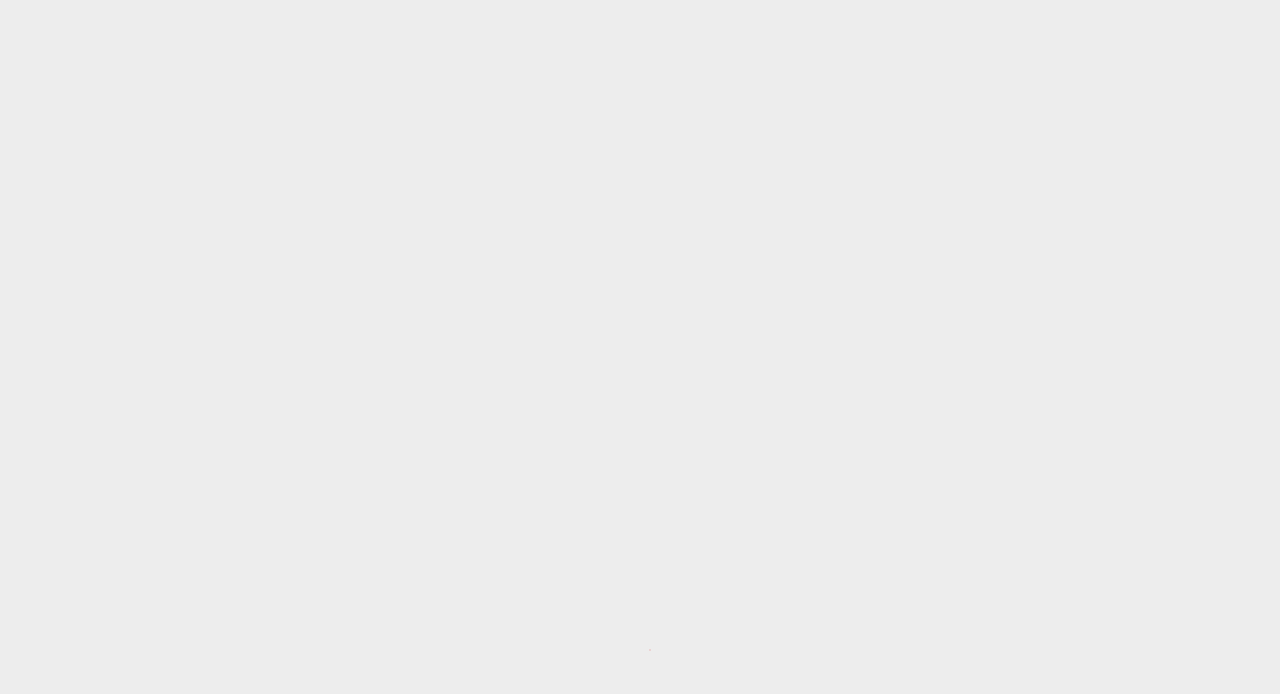Please determine the bounding box coordinates of the section I need to click to accomplish this instruction: "Click on Facebook link".

[0.947, 0.014, 0.97, 0.058]